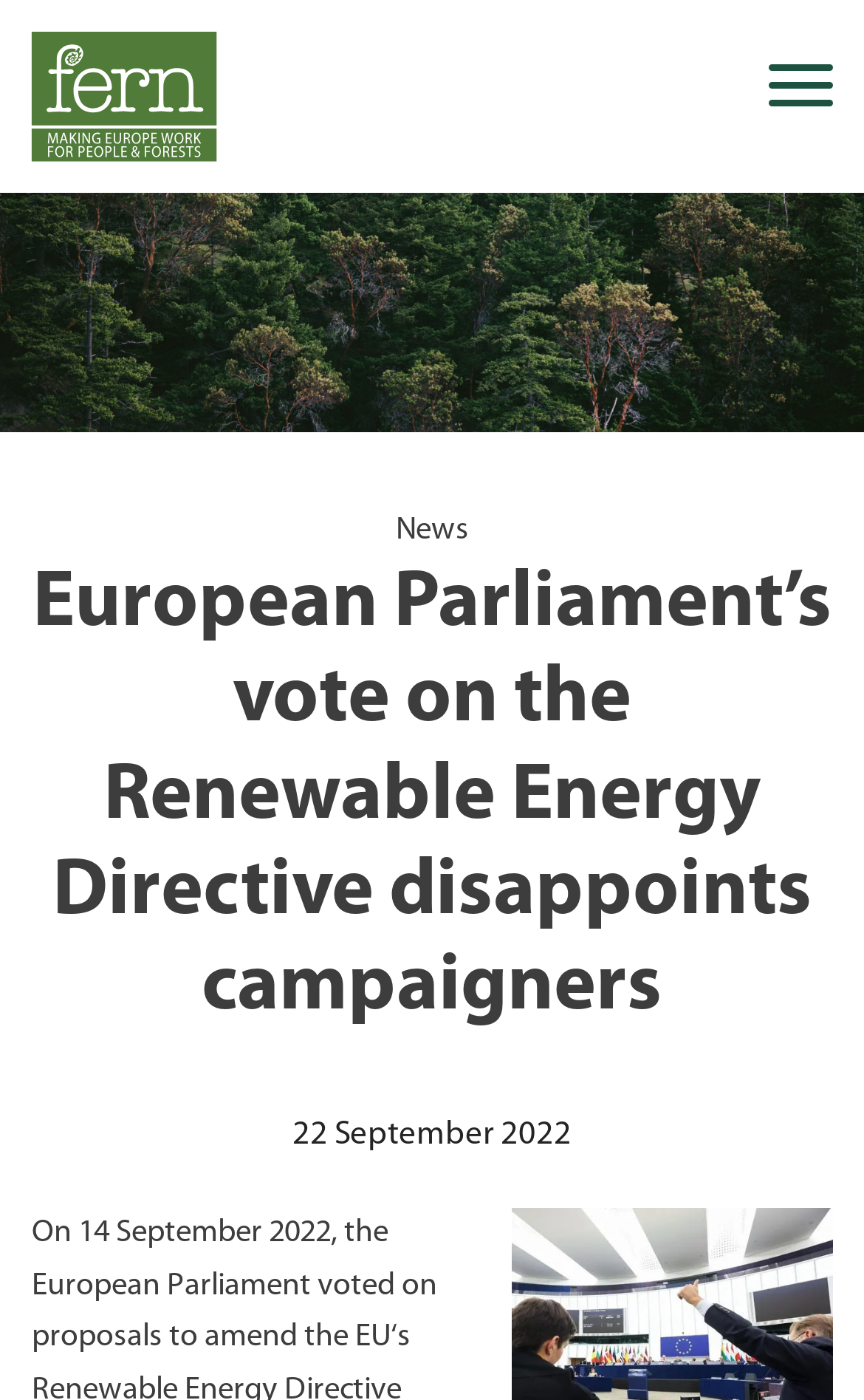Specify the bounding box coordinates of the region I need to click to perform the following instruction: "Visit Fern's homepage". The coordinates must be four float numbers in the range of 0 to 1, i.e., [left, top, right, bottom].

[0.037, 0.023, 0.25, 0.115]